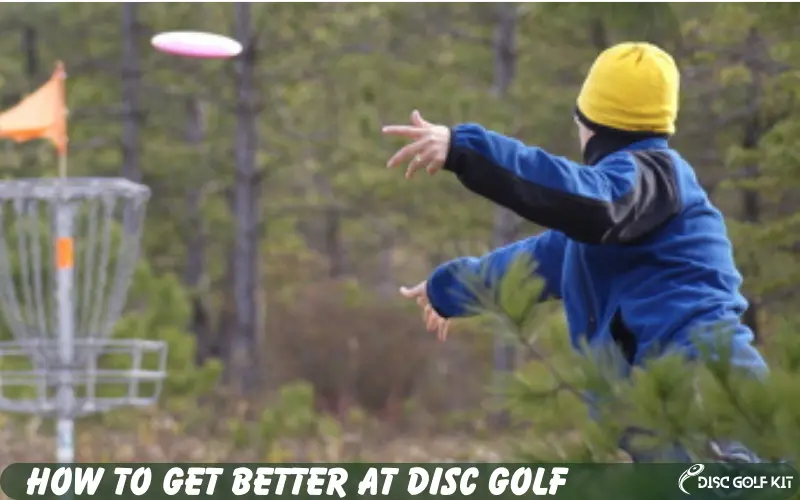Provide a comprehensive description of the image.

In this captivating image, a disc golfer clad in a bright yellow beanie and a blue jacket is captured in mid-throw, demonstrating a key technique in the sport of disc golf. The golfer focuses intently on the target, a metal basket visible in the foreground, which is framed by lush greenery and a vibrant orange flag fluttering in the background. This snapshot embodies the essence of improving one's game, as discussed in the article titled "How to Get Better at Disc Golf [Techniques & Tips]." The strategic aspect of the sport, combined with the natural setting, highlights the dedication and skill involved in becoming a proficient disc golfer. The overlay text reinforces the theme of mastery and growth in the sport, enticing viewers to delve deeper into the provided strategies and insights.